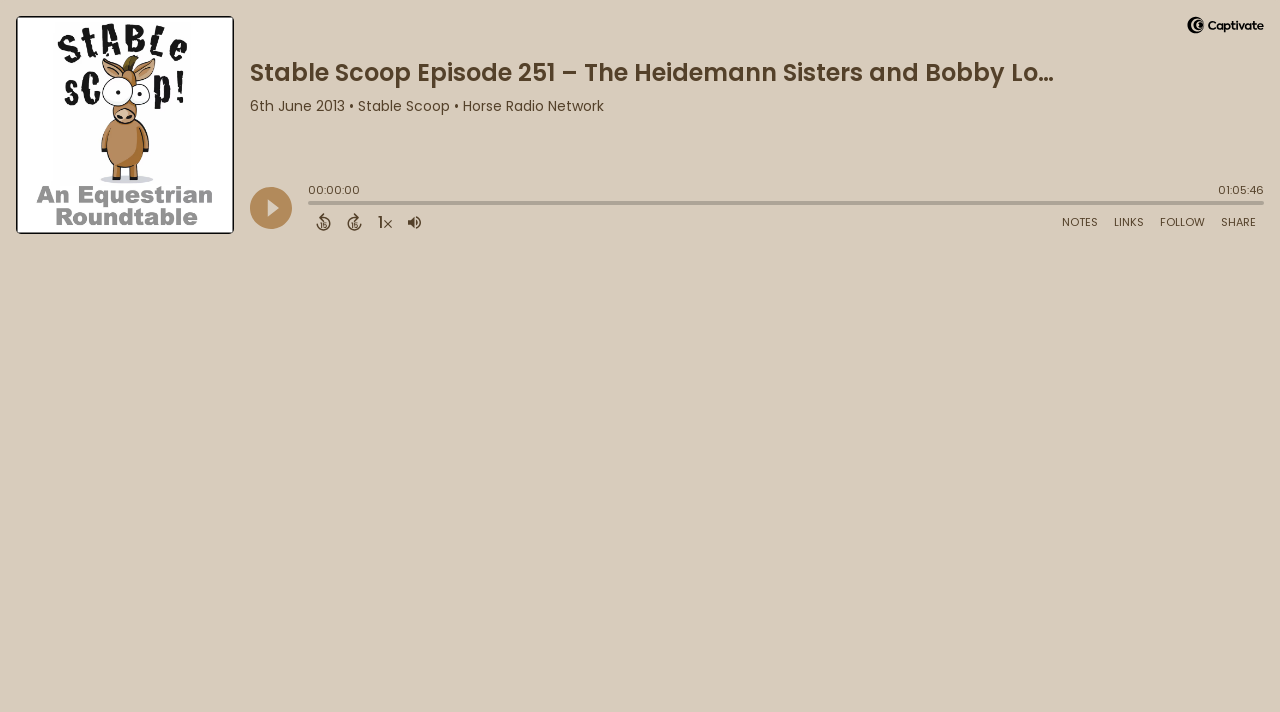Give the bounding box coordinates for the element described by: "parent_node: 00:00:00 aria-label="Play"".

[0.195, 0.263, 0.228, 0.322]